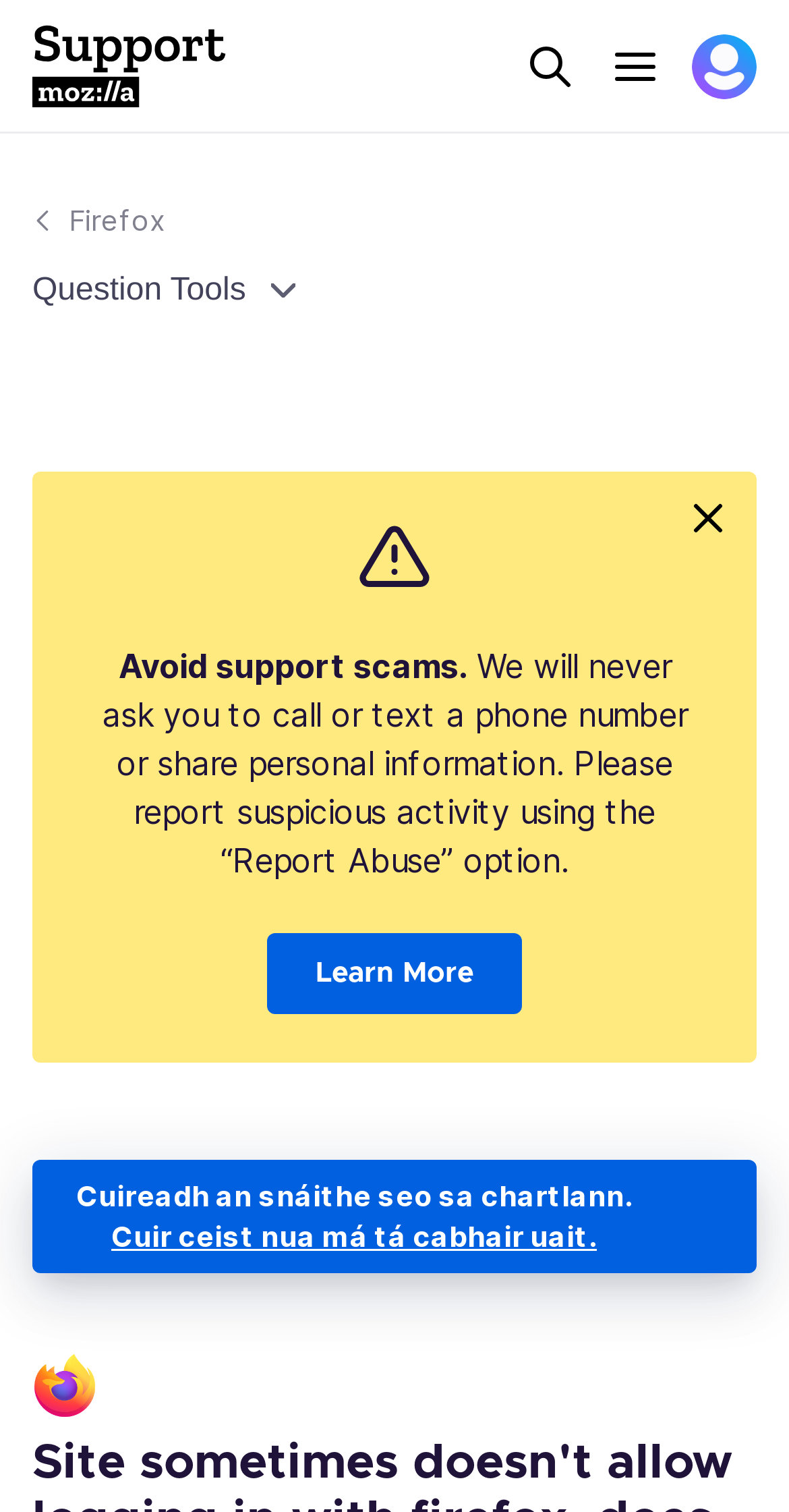Locate the bounding box coordinates of the element's region that should be clicked to carry out the following instruction: "Open the menu". The coordinates need to be four float numbers between 0 and 1, i.e., [left, top, right, bottom].

[0.764, 0.022, 0.846, 0.065]